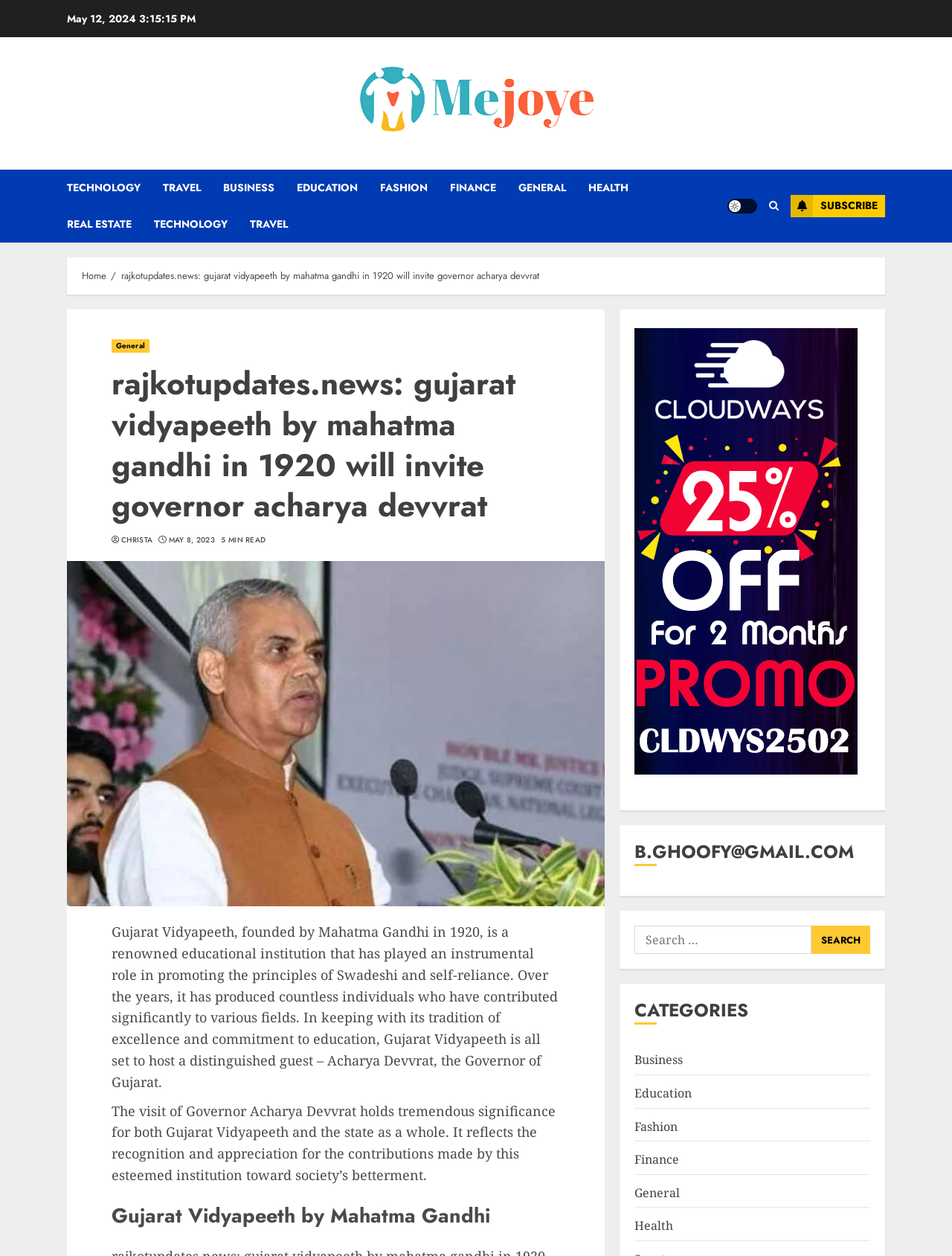Identify the bounding box for the UI element described as: "Fashion". The coordinates should be four float numbers between 0 and 1, i.e., [left, top, right, bottom].

[0.667, 0.89, 0.712, 0.905]